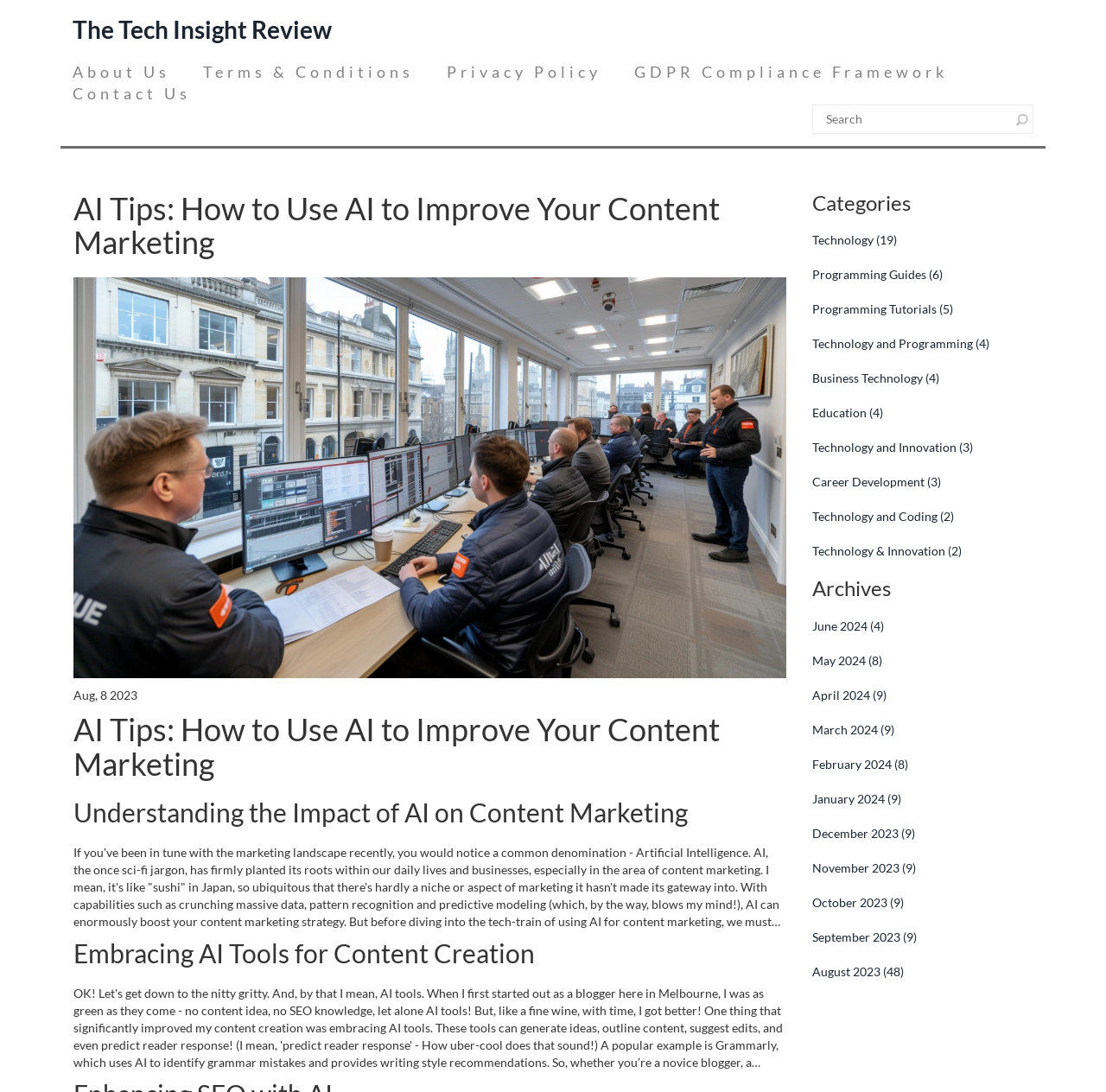Explain in detail what you observe on this webpage.

This webpage is about AI tips for improving content marketing. At the top, there is a header section with links to "The Tech Insight Review", "About Us", "Terms & Conditions", "Privacy Policy", "GDPR Compliance Framework", and "Contact Us". On the right side of the header section, there is a search box with a button.

Below the header section, there is a main heading "AI Tips: How to Use AI to Improve Your Content Marketing" followed by an image. The date "Aug, 8 2023" is displayed below the image. 

The main content of the webpage is divided into sections. The first section is titled "Understanding the Impact of AI on Content Marketing" and contains a long paragraph of text discussing the role of AI in content marketing. 

The next section is titled "Embracing AI Tools for Content Creation". 

On the right side of the webpage, there is a sidebar with several sections. The first section is titled "Categories" and lists various categories such as "Technology", "Programming Guides", "Programming Tutorials", and others. Each category has a number in parentheses indicating the number of items in that category.

Below the categories section, there is a section titled "Archives" which lists links to monthly archives from June 2024 to August 2023.